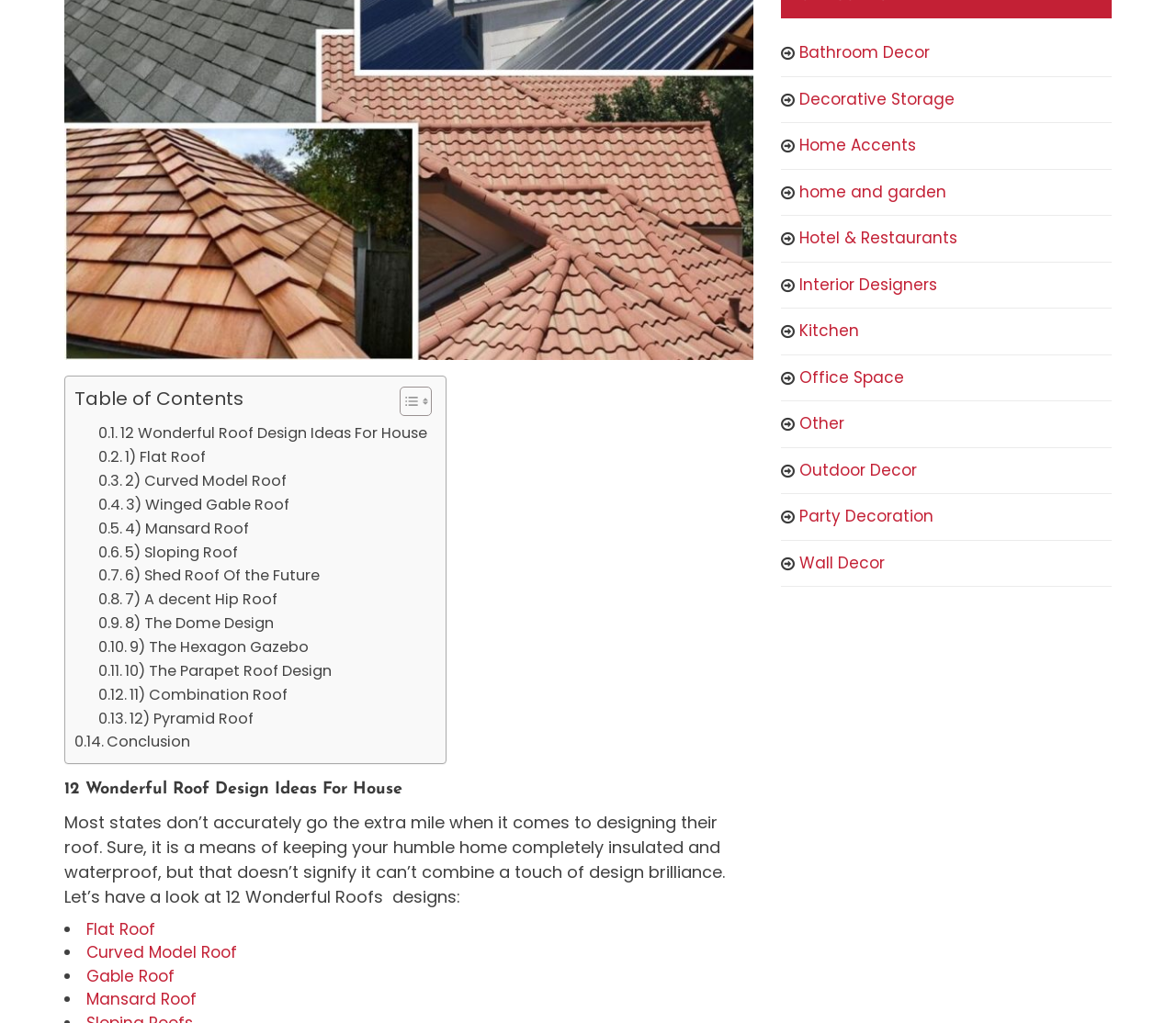Respond to the question below with a concise word or phrase:
What is the purpose of a roof, according to this webpage?

Insulation and waterproofing